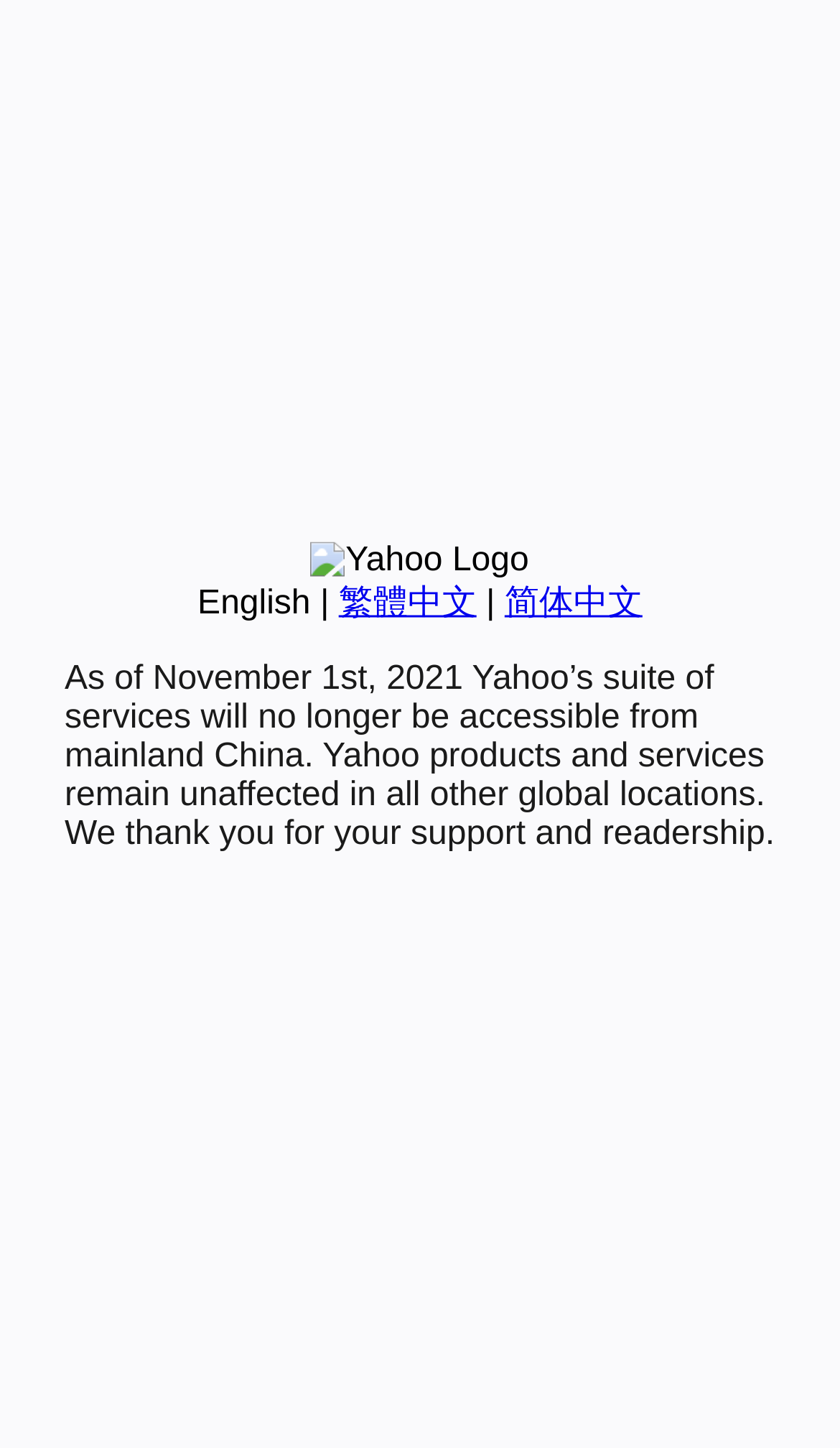Using the element description: "简体中文", determine the bounding box coordinates for the specified UI element. The coordinates should be four float numbers between 0 and 1, [left, top, right, bottom].

[0.601, 0.404, 0.765, 0.429]